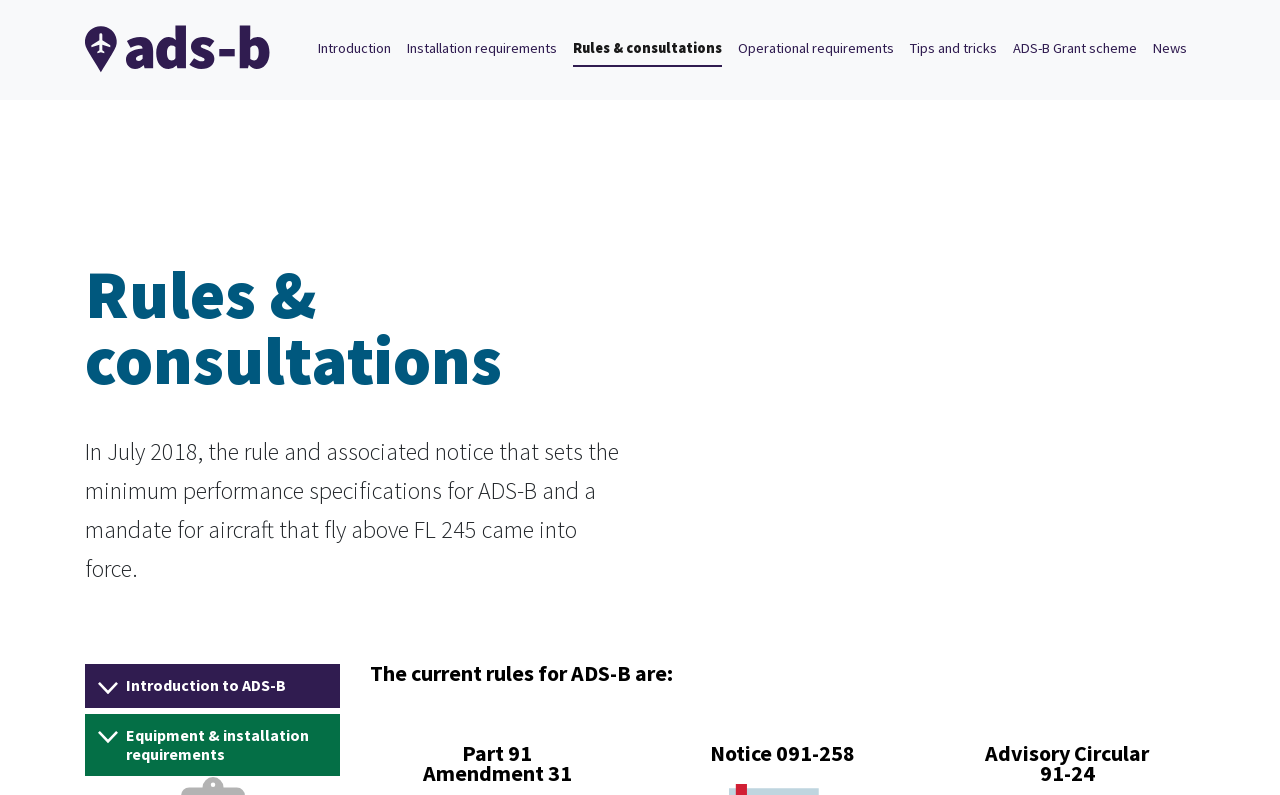Identify the first-level heading on the webpage and generate its text content.

Rules & consultations